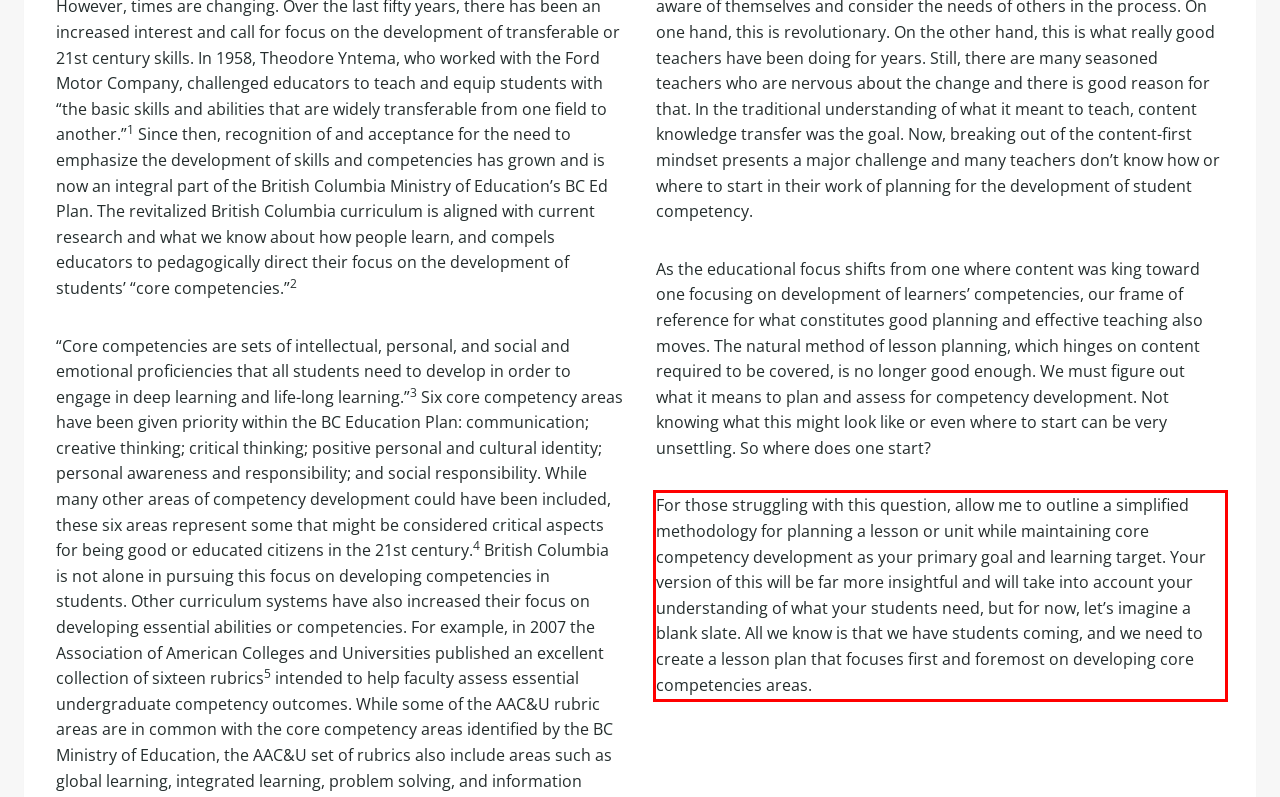Given a webpage screenshot, identify the text inside the red bounding box using OCR and extract it.

For those struggling with this question, allow me to outline a simplified methodology for planning a lesson or unit while maintaining core competency development as your primary goal and learning target. Your version of this will be far more insightful and will take into account your understanding of what your students need, but for now, let’s imagine a blank slate. All we know is that we have students coming, and we need to create a lesson plan that focuses first and foremost on developing core competencies areas.